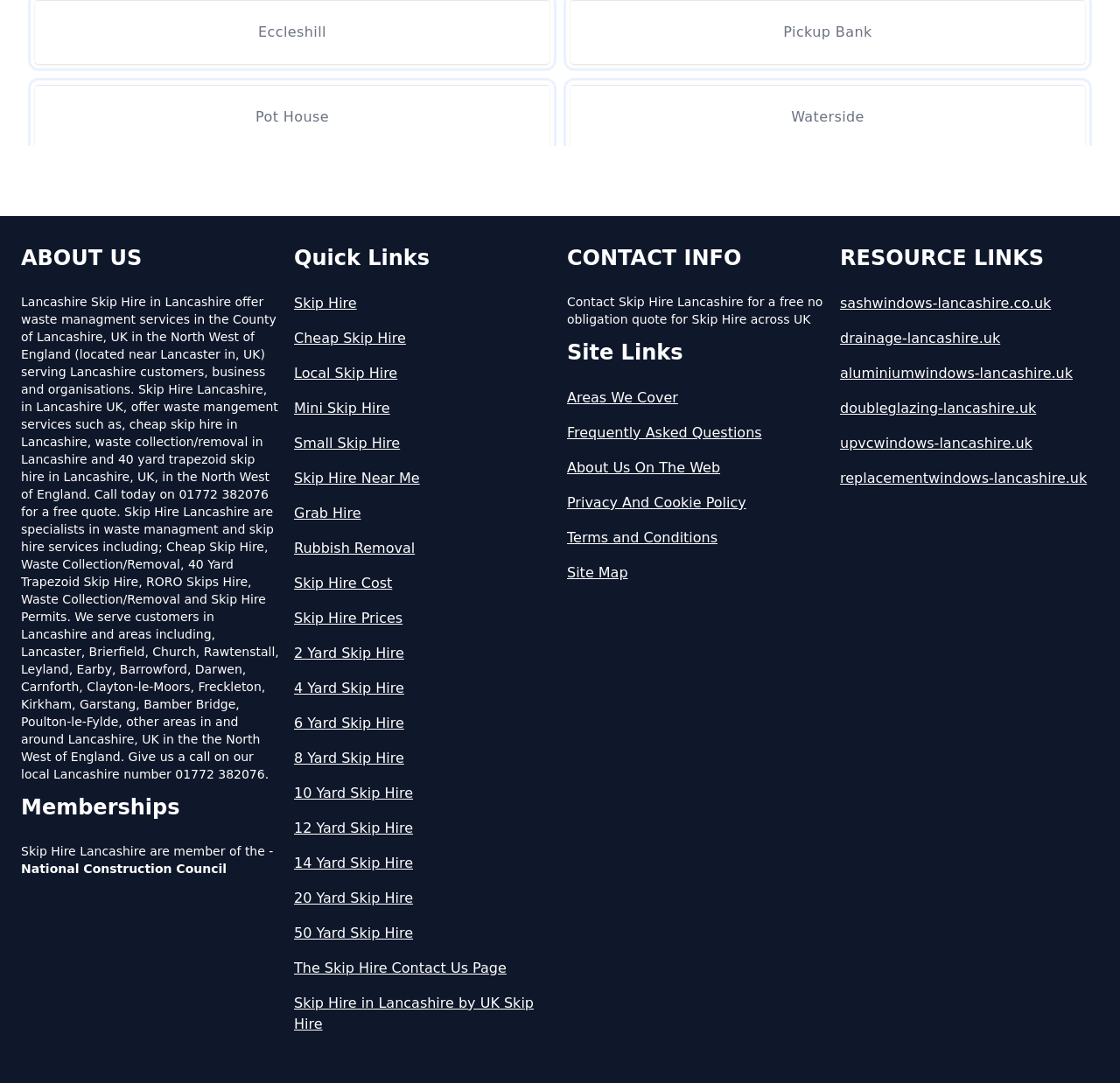Kindly determine the bounding box coordinates of the area that needs to be clicked to fulfill this instruction: "Check areas we cover".

[0.506, 0.358, 0.738, 0.377]